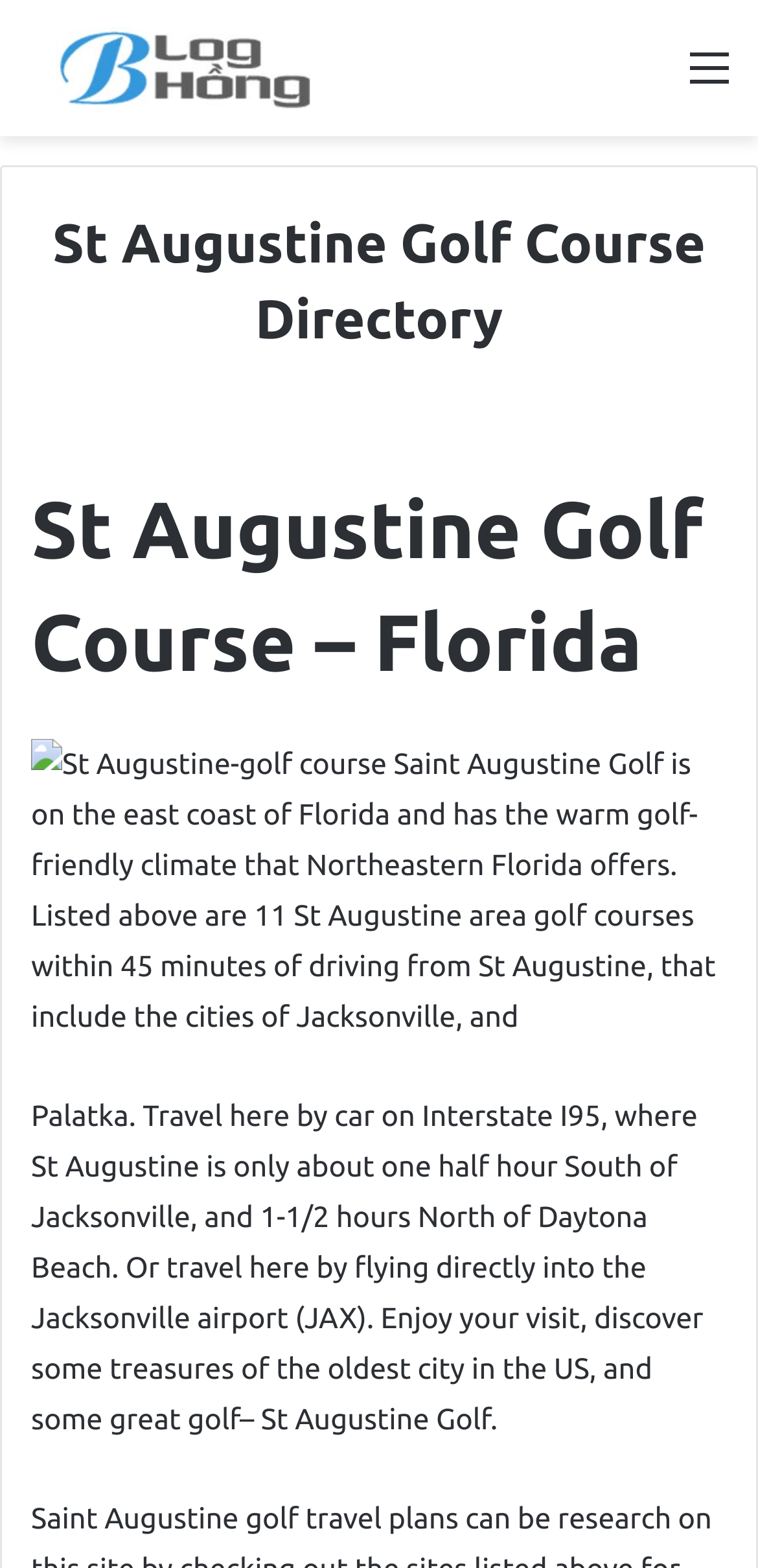Please find the bounding box for the UI component described as follows: "Menu".

[0.91, 0.025, 0.962, 0.081]